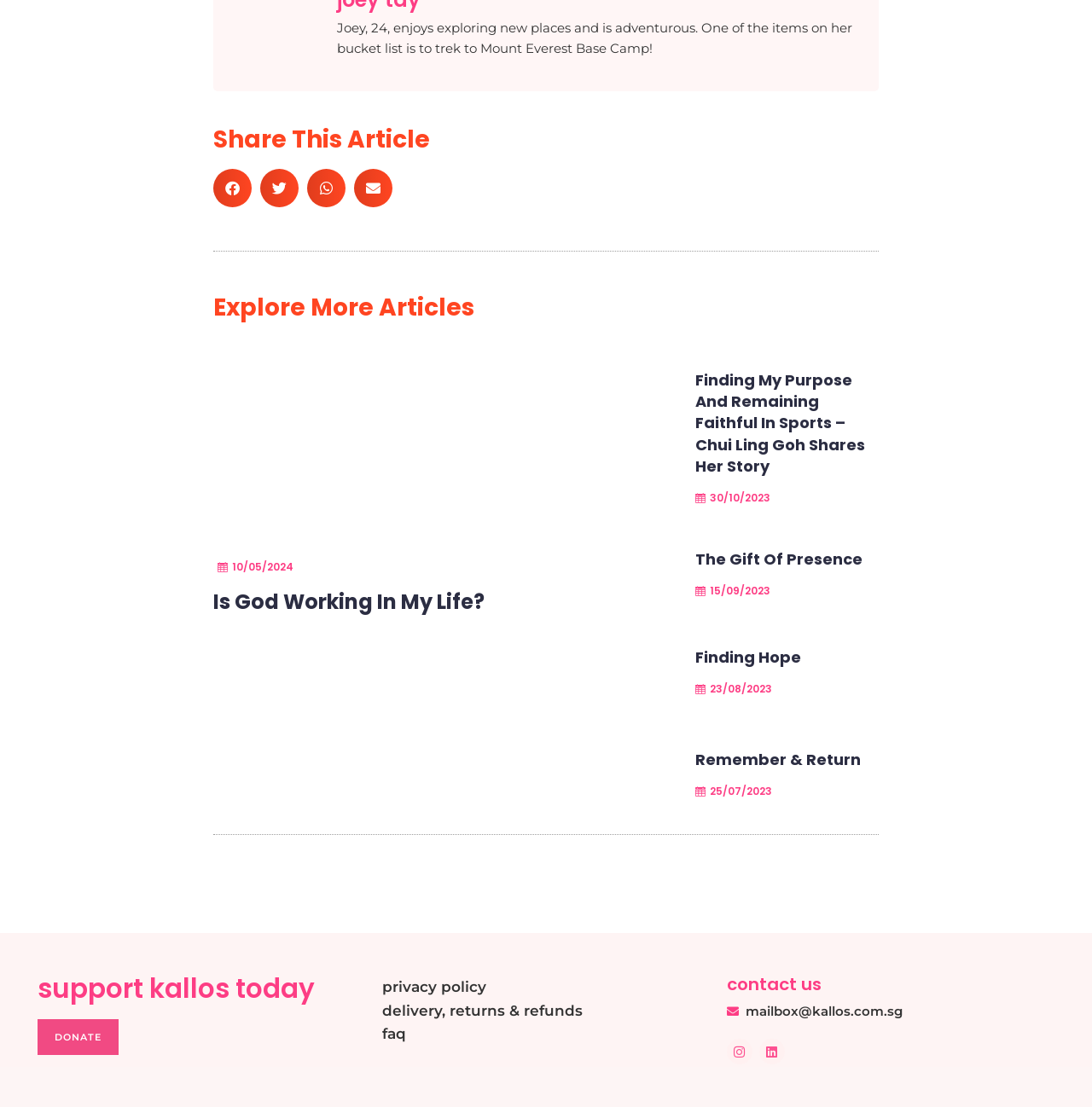Can you pinpoint the bounding box coordinates for the clickable element required for this instruction: "Contact Kallos via email"? The coordinates should be four float numbers between 0 and 1, i.e., [left, top, right, bottom].

[0.666, 0.905, 0.966, 0.923]